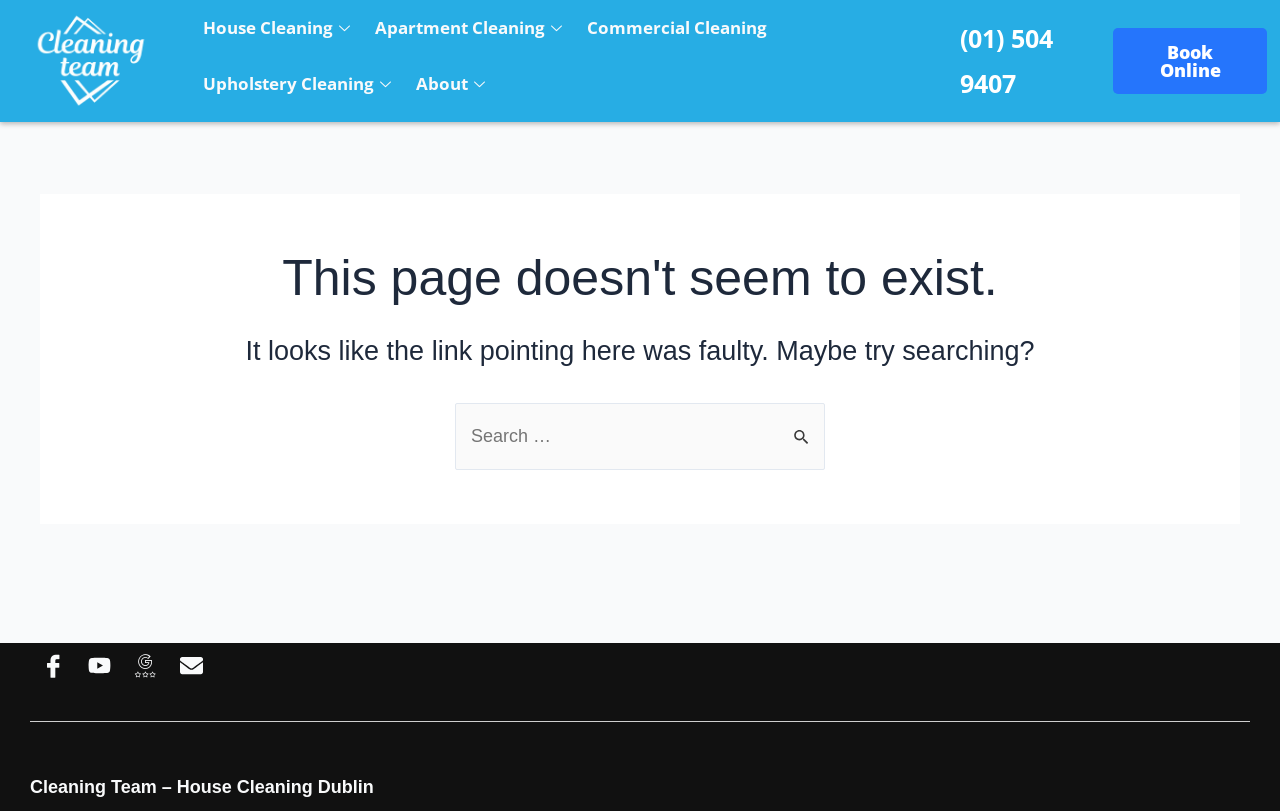Please answer the following question as detailed as possible based on the image: 
How many social media links are there?

I counted the number of social media links at the bottom of the page, which are Facebook, Youtube, Google Review, and Envelope.